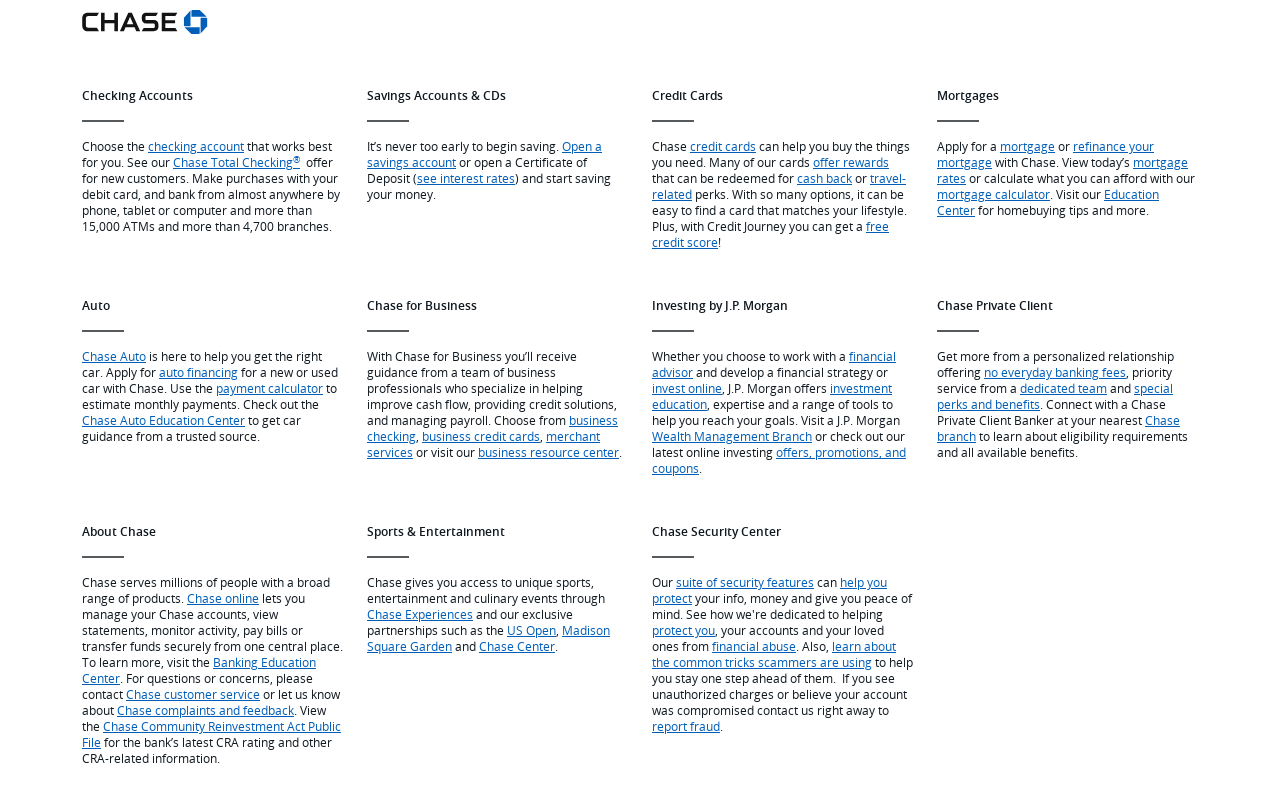Could you find the bounding box coordinates of the clickable area to complete this instruction: "Learn about Chase Private Client"?

[0.732, 0.435, 0.917, 0.475]